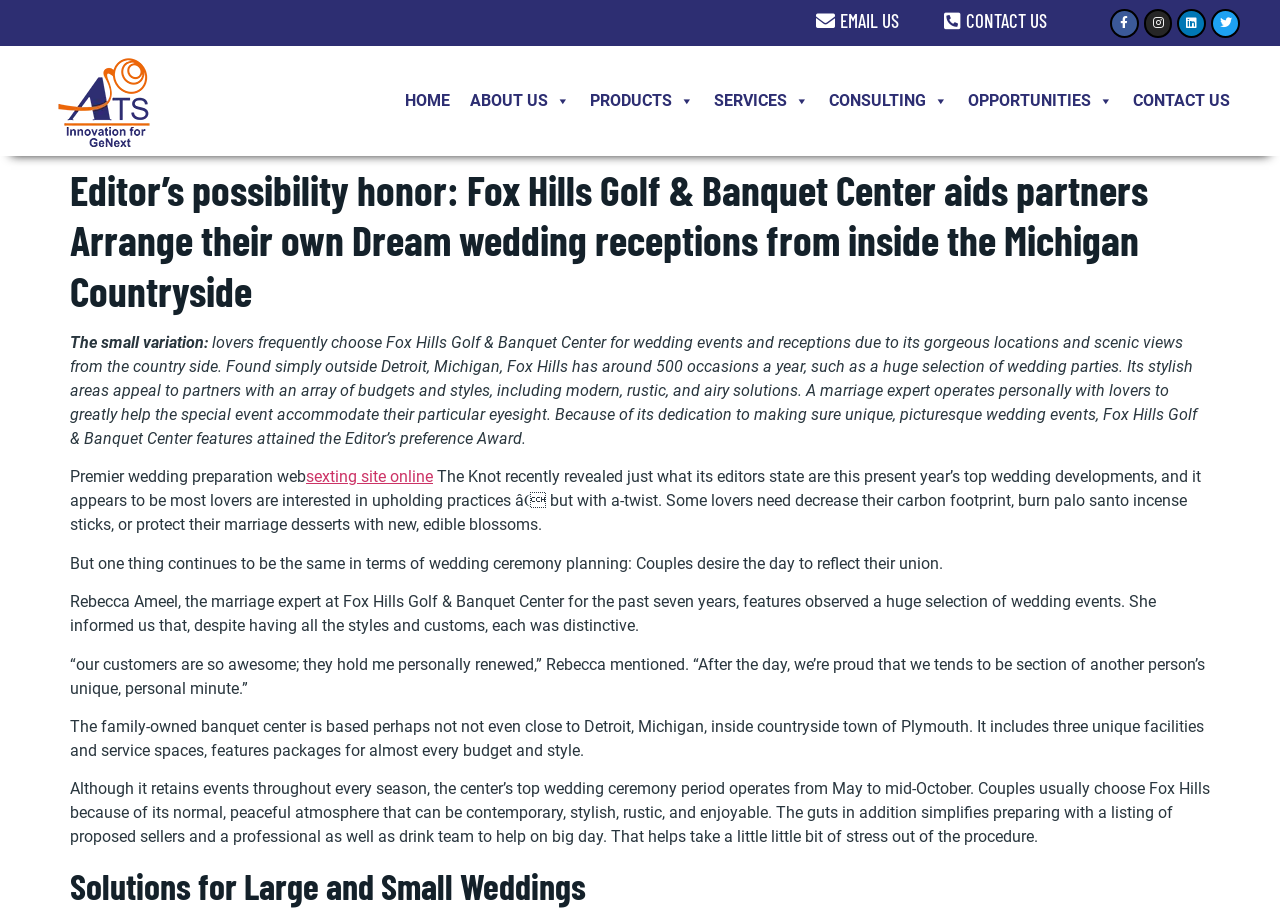What is the location of Fox Hills Golf & Banquet Center?
Examine the image closely and answer the question with as much detail as possible.

Based on the webpage content, it is mentioned that Fox Hills Golf & Banquet Center is located in the Michigan Countryside, near Detroit.